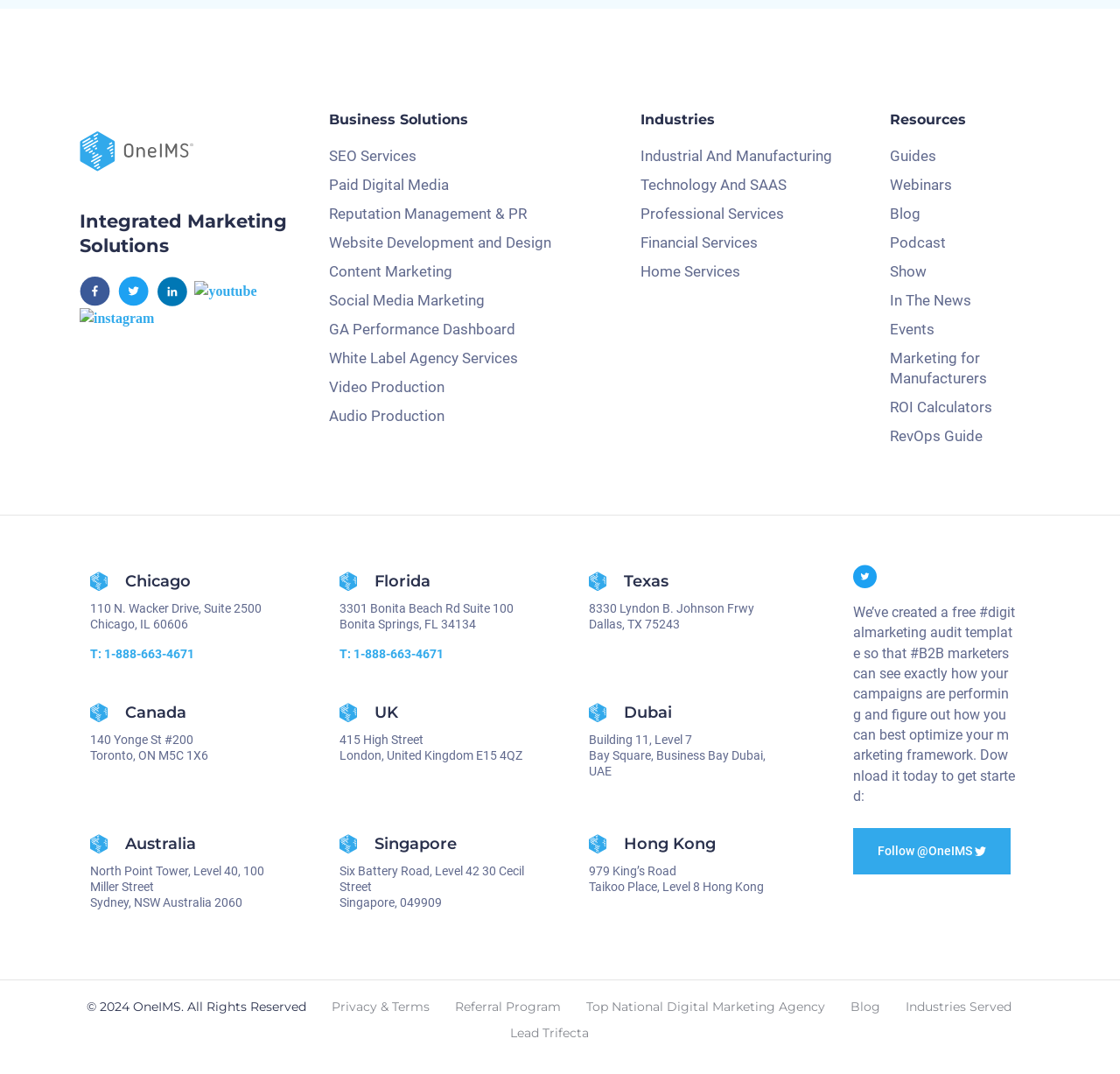Based on the image, please elaborate on the answer to the following question:
How many locations does the company have?

The company has six locations: Chicago, Florida, Texas, Canada, UK, and Dubai. These locations are listed at the bottom of the webpage, along with their addresses and contact information.